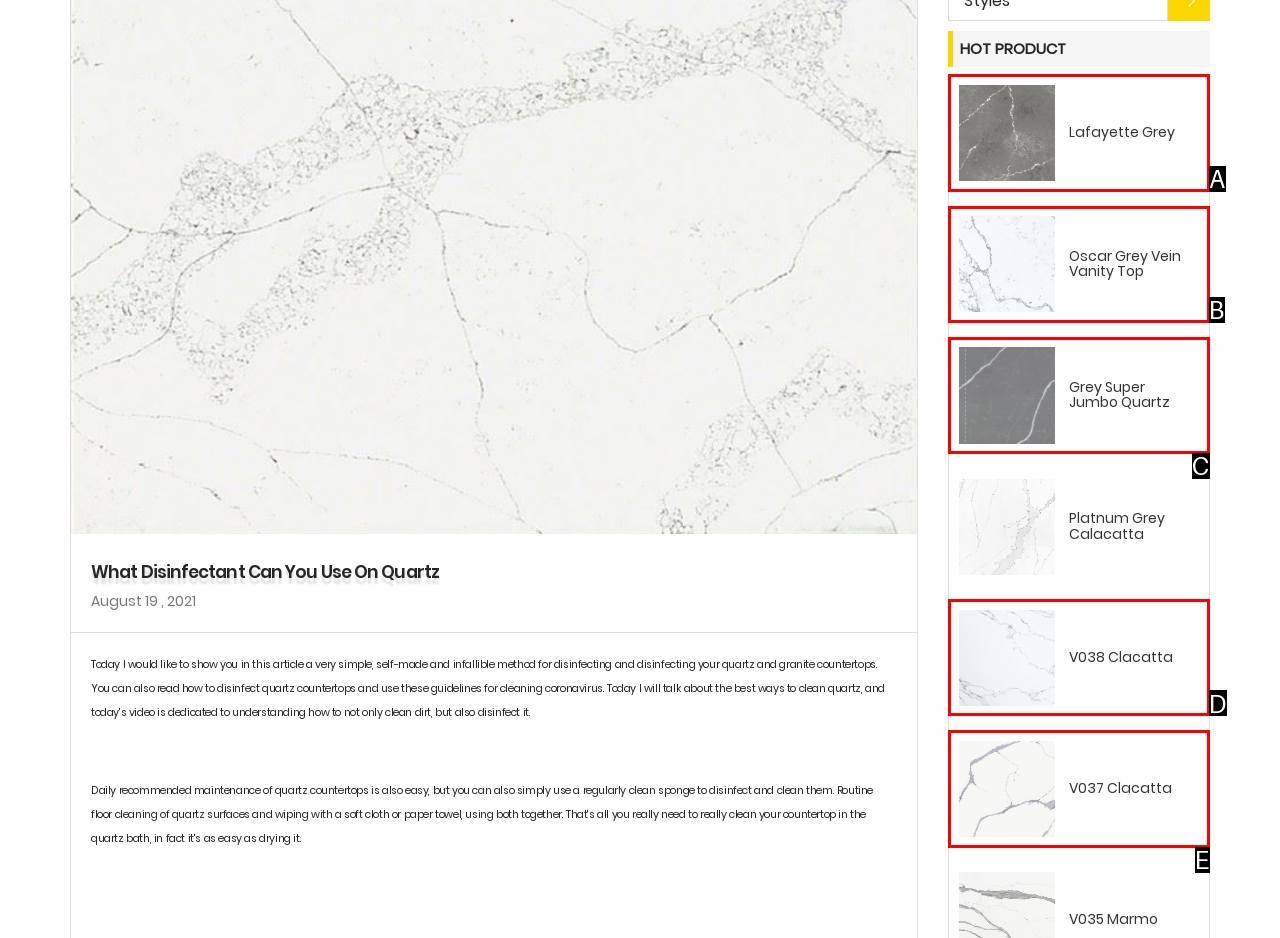Refer to the element description: V037 Clacatta and identify the matching HTML element. State your answer with the appropriate letter.

E